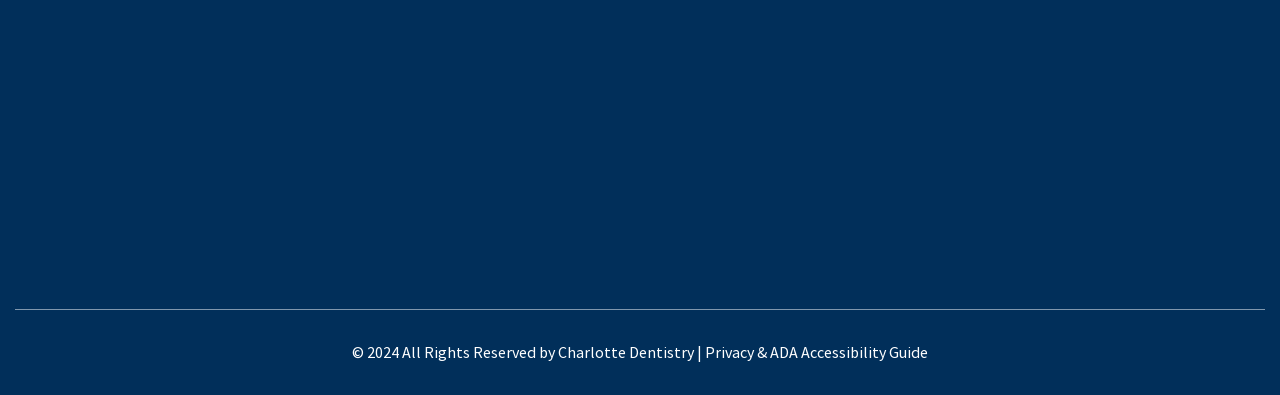What is the address of the dental office?
Using the image, respond with a single word or phrase.

201 Providence Rd, Charlotte, NC 28207